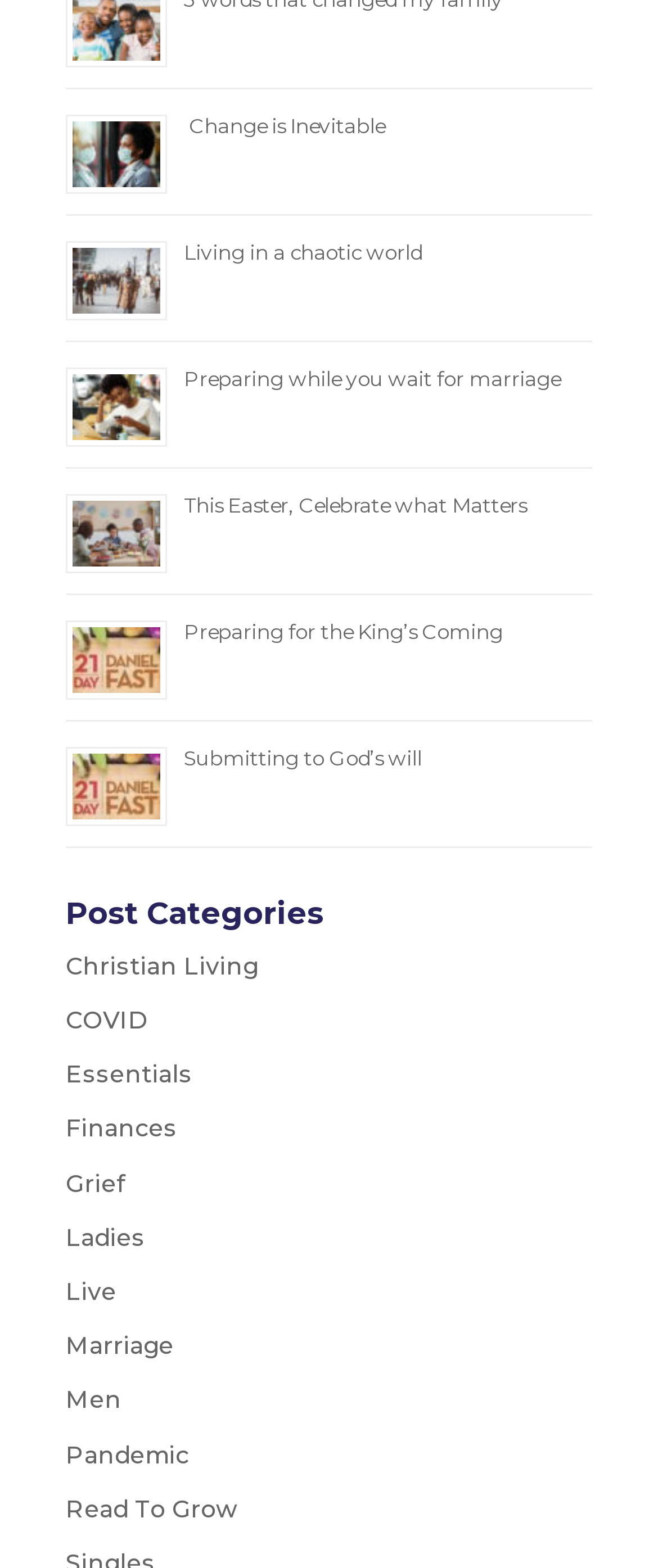Highlight the bounding box of the UI element that corresponds to this description: "Ladies".

[0.1, 0.779, 0.221, 0.799]